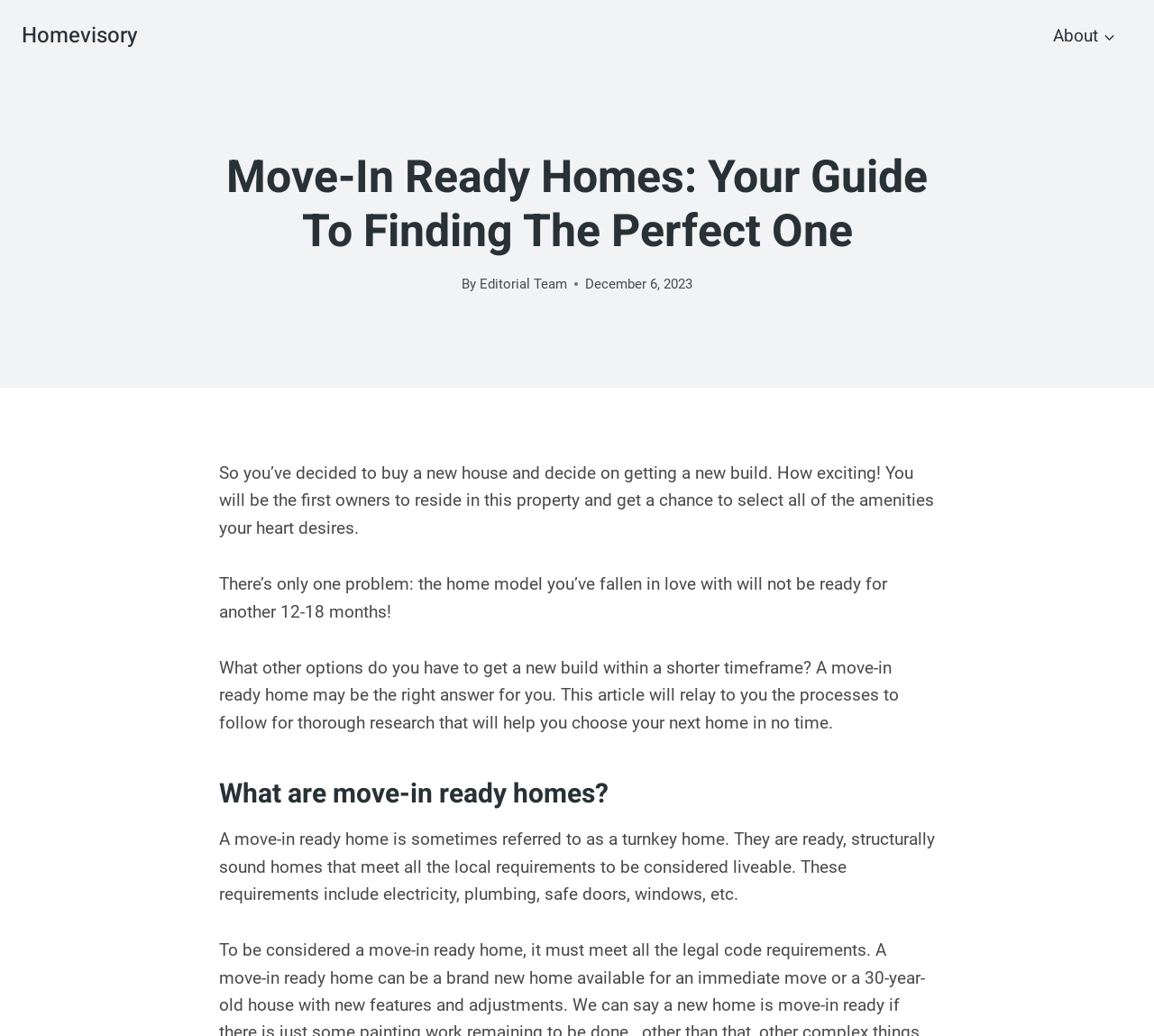Given the following UI element description: "Homevisory", find the bounding box coordinates in the webpage screenshot.

[0.019, 0.022, 0.12, 0.047]